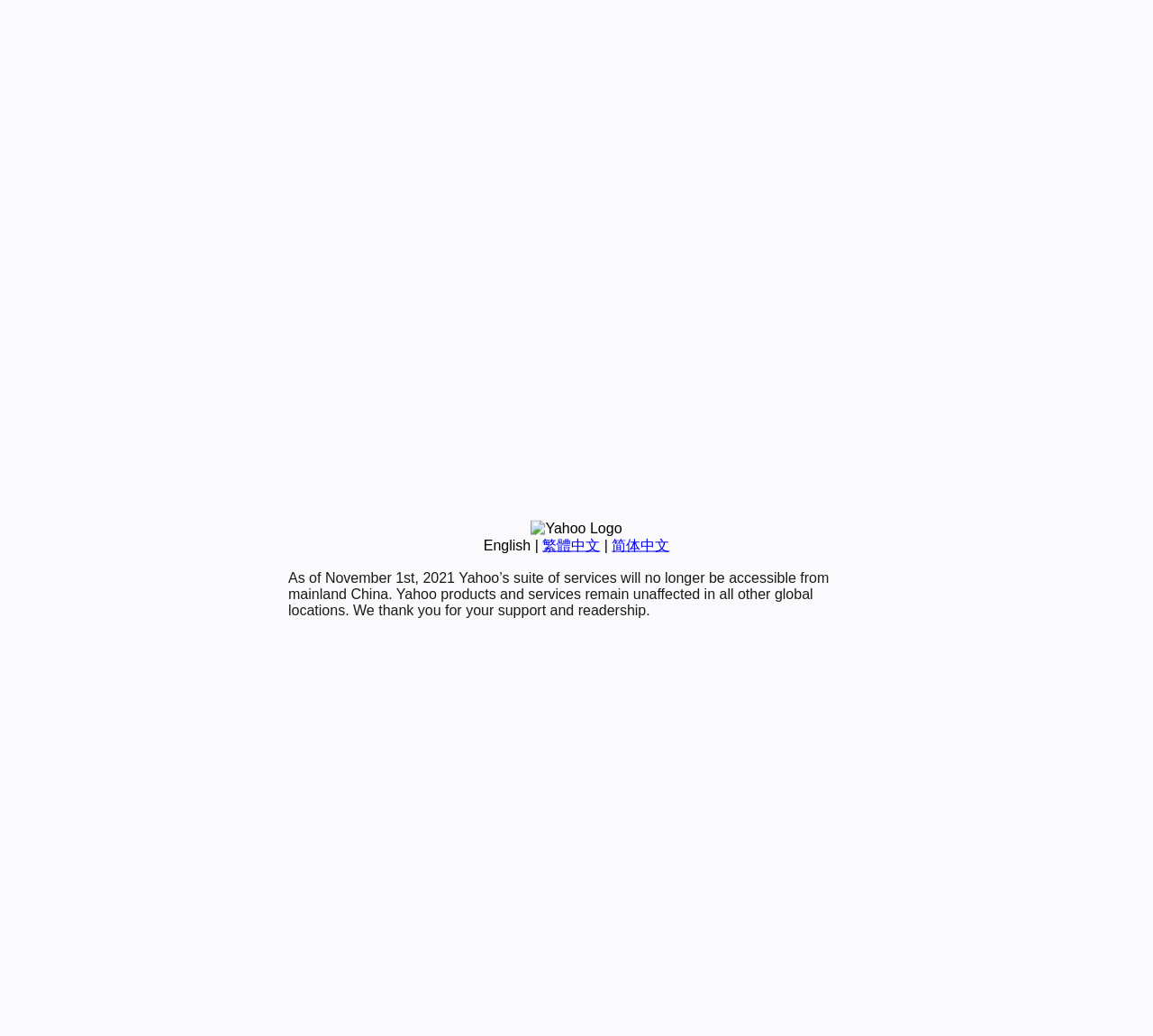Using the format (top-left x, top-left y, bottom-right x, bottom-right y), and given the element description, identify the bounding box coordinates within the screenshot: 简体中文

[0.531, 0.519, 0.581, 0.533]